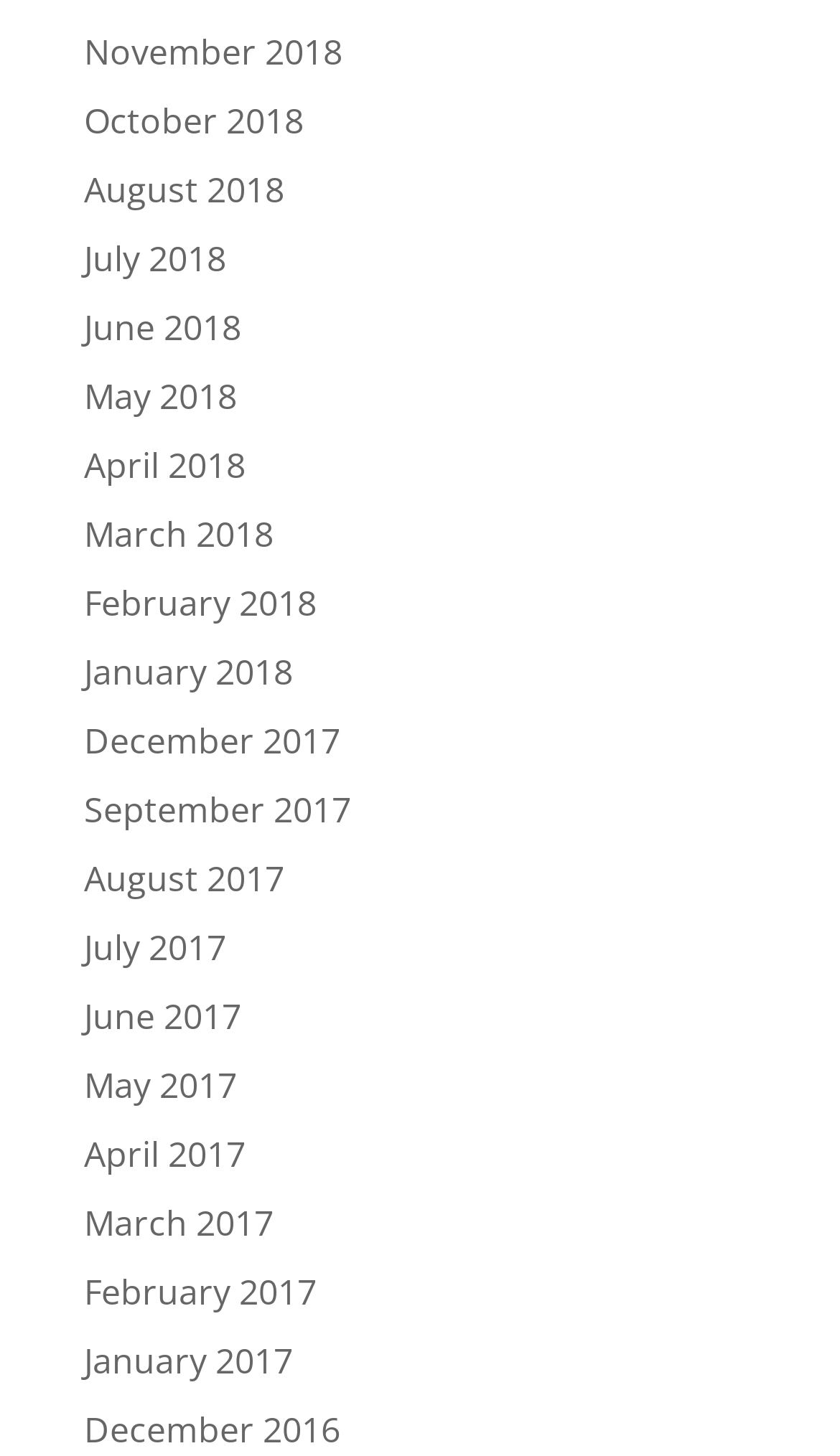Predict the bounding box coordinates of the area that should be clicked to accomplish the following instruction: "view August 2017". The bounding box coordinates should consist of four float numbers between 0 and 1, i.e., [left, top, right, bottom].

[0.1, 0.587, 0.338, 0.62]